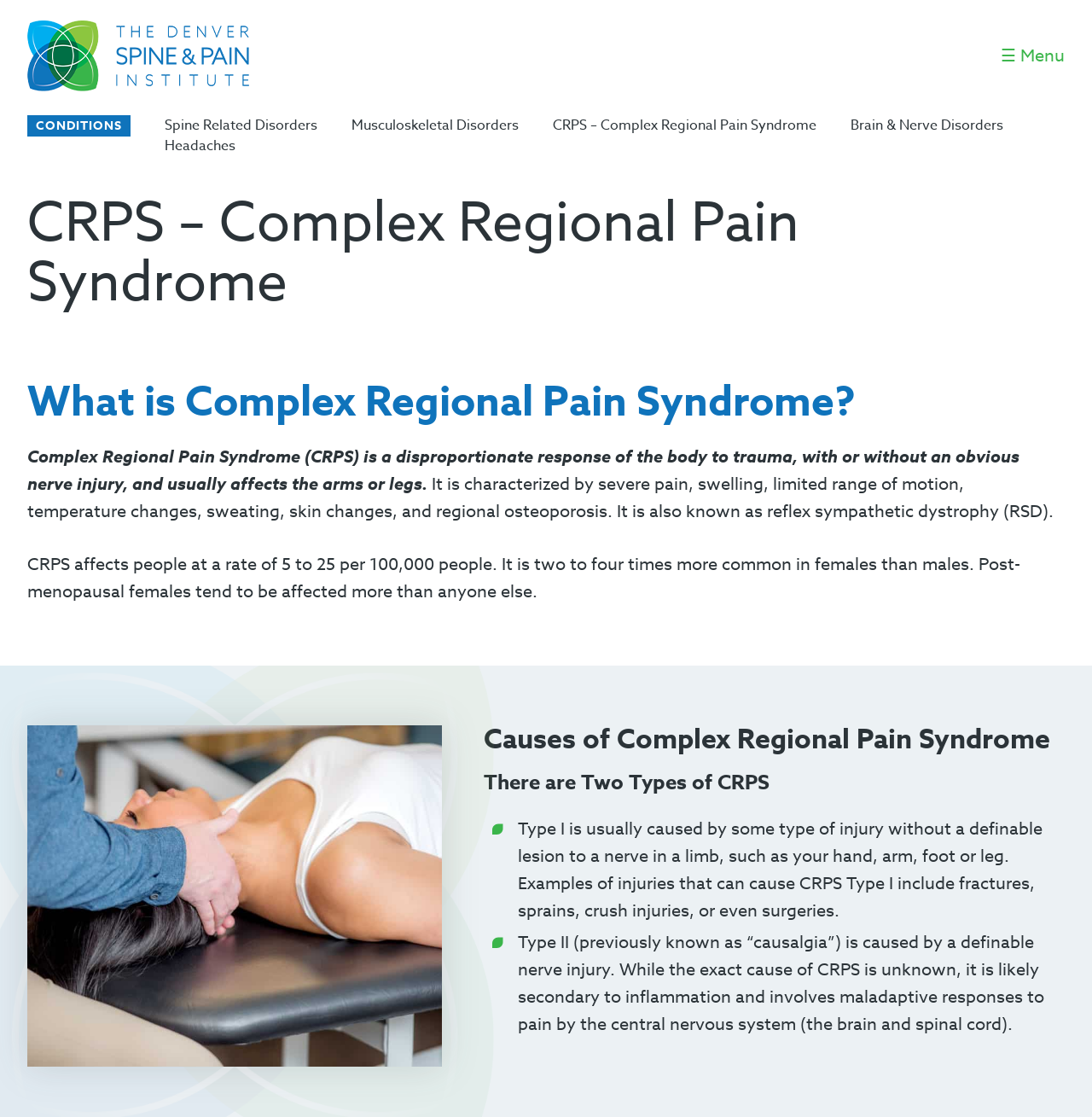What is Complex Regional Pain Syndrome?
Based on the screenshot, answer the question with a single word or phrase.

Disproportionate response to trauma